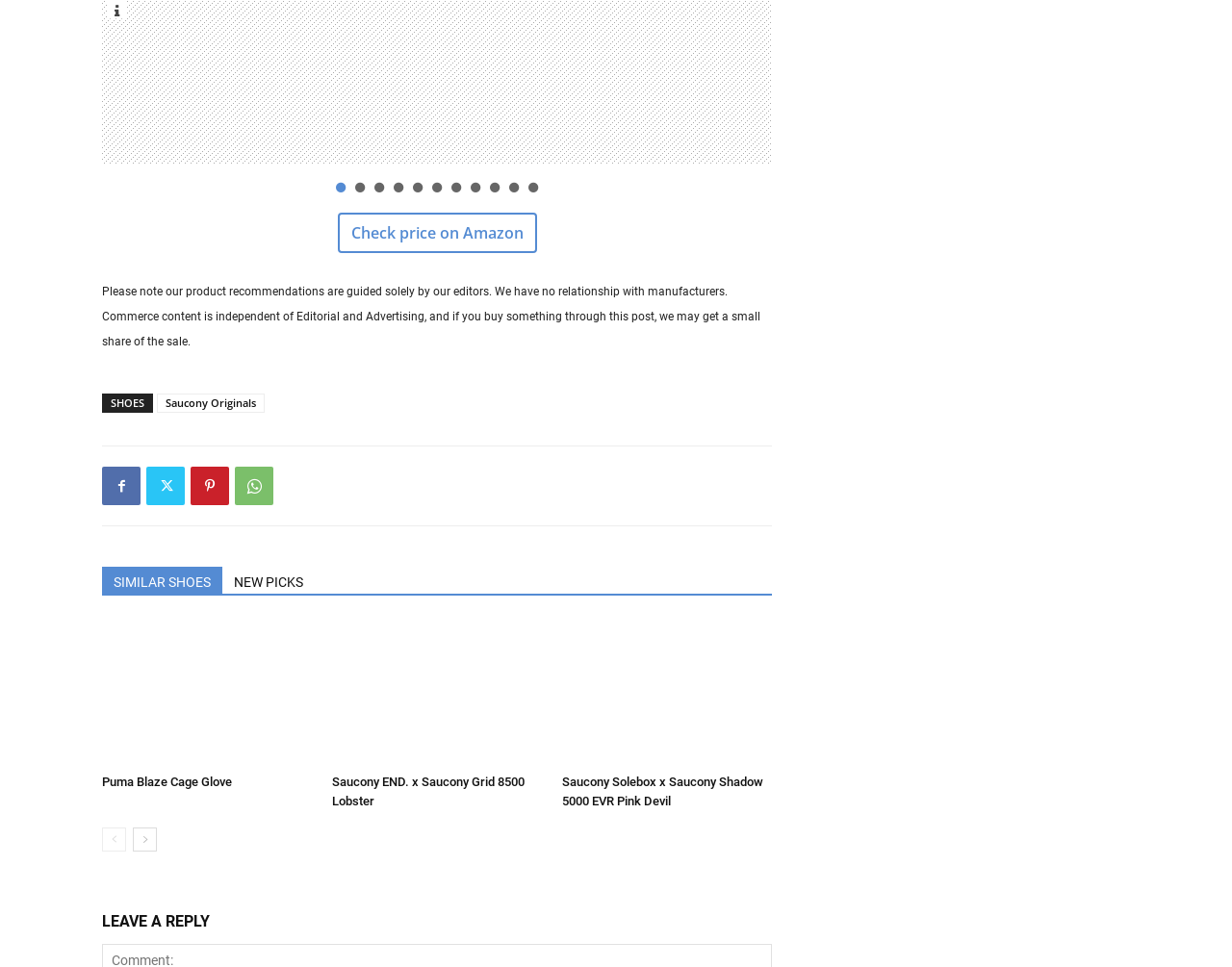Please identify the bounding box coordinates of the clickable area that will fulfill the following instruction: "Go to next page". The coordinates should be in the format of four float numbers between 0 and 1, i.e., [left, top, right, bottom].

[0.108, 0.856, 0.127, 0.881]